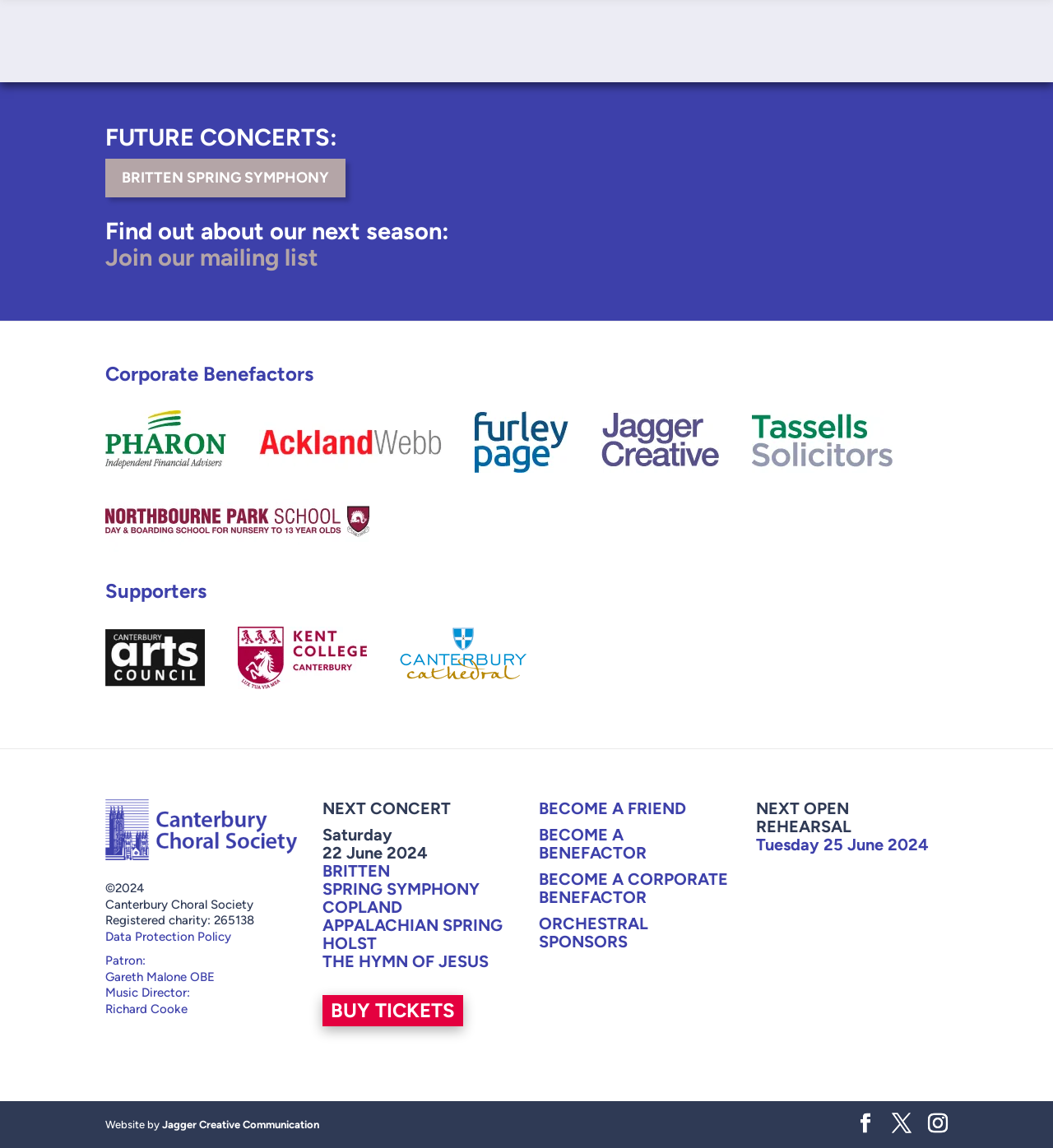Give the bounding box coordinates for the element described by: "Heroin Detox".

None